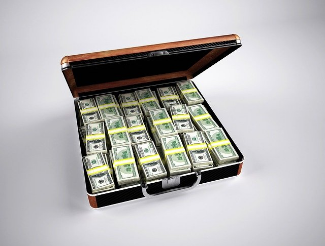Generate a detailed caption that encompasses all aspects of the image.

The image showcases a suitcase overflowing with neatly stacked bundles of cash, showcasing various stacks of U.S. dollar bills, secured with yellow bands. The suitcase, characterized by its sleek black exterior and brown detailing, emphasizes an aura of wealth and financial abundance. This visual could symbolize the importance of managing personal finances effectively, as discussed in the accompanying article titled "Simple Ways To Stay On Top Of Personal Finances." It serves as a compelling reminder that with prudent financial management, individuals can achieve their monetary goals and build wealth over time.